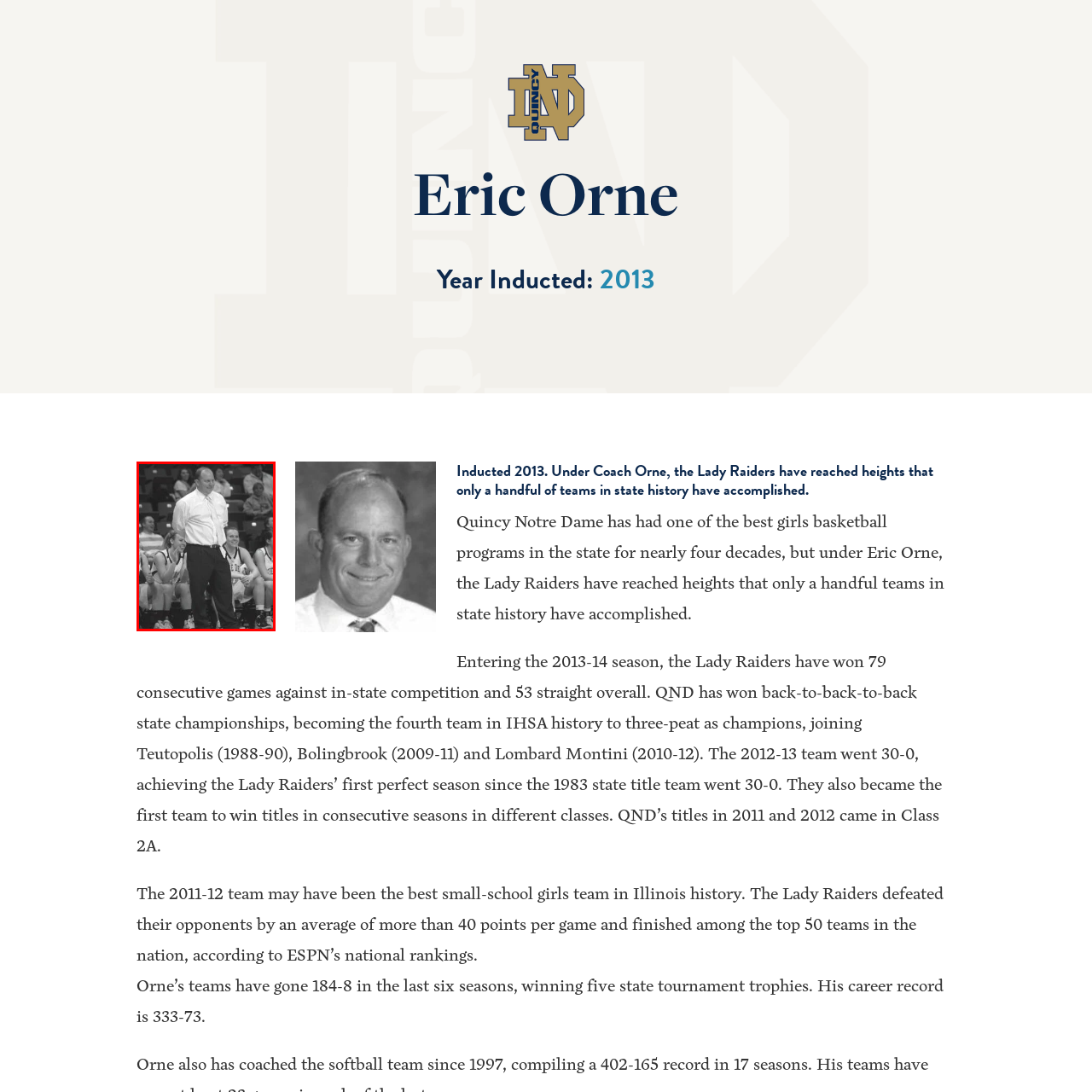Pay attention to the section of the image delineated by the white outline and provide a detailed response to the subsequent question, based on your observations: 
What achievement did the Lady Raiders accomplish under Coach Orne?

According to the caption, under Coach Orne's leadership, the Lady Raiders achieved remarkable feats, including consecutive state championships, which marked a significant period of success in the program's history.